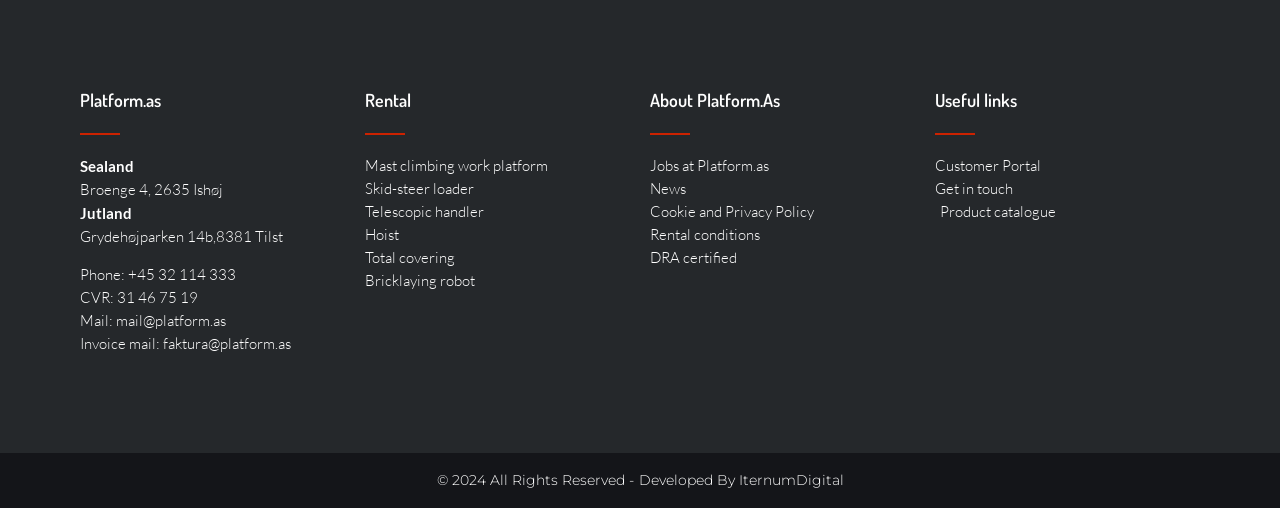Highlight the bounding box of the UI element that corresponds to this description: "News".

[0.508, 0.354, 0.715, 0.389]